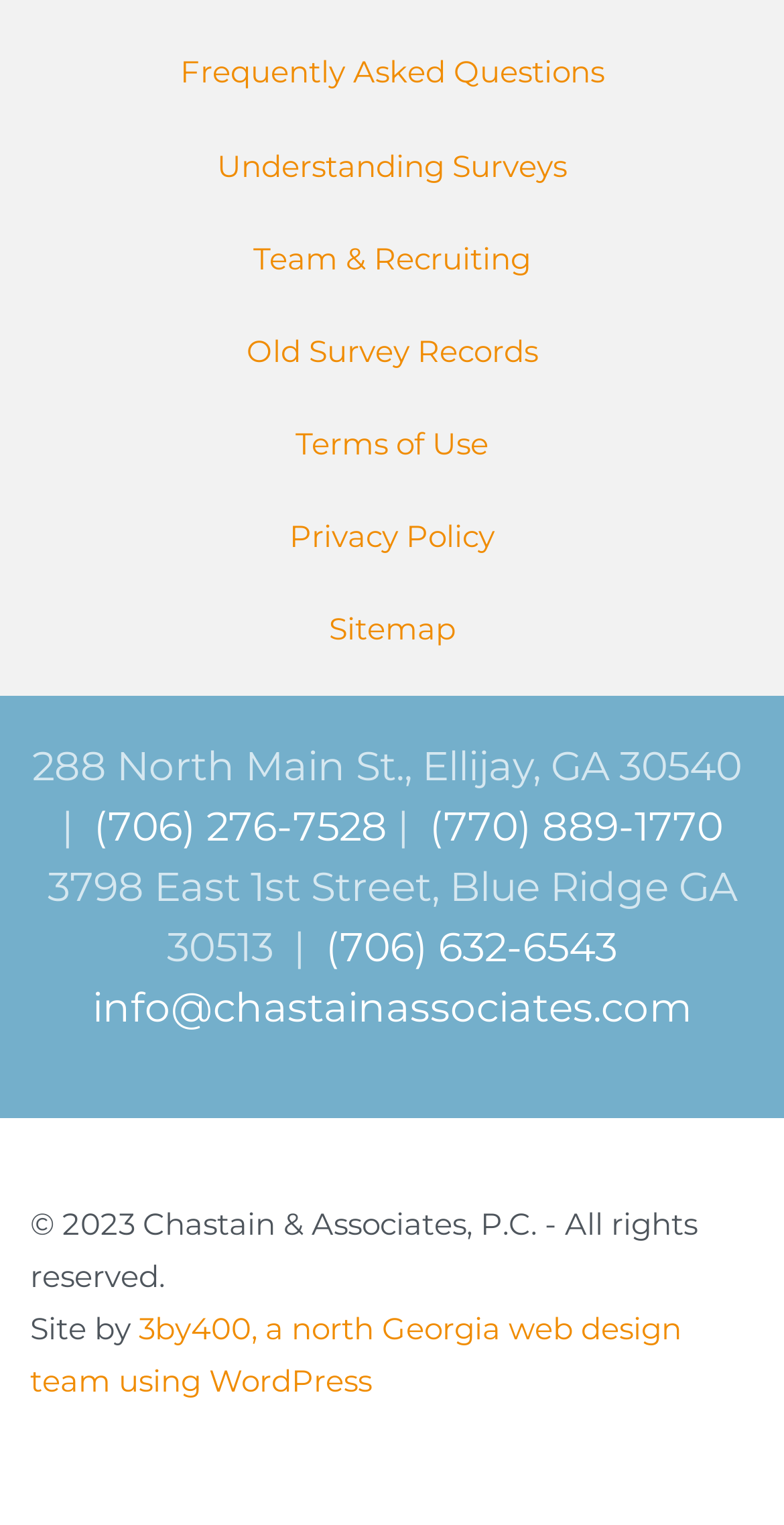Using the image as a reference, answer the following question in as much detail as possible:
What year is the copyright of Chastain & Associates, P.C.?

I found the copyright year by looking at the static text element that contains the copyright information, which is located at the bottom of the webpage.